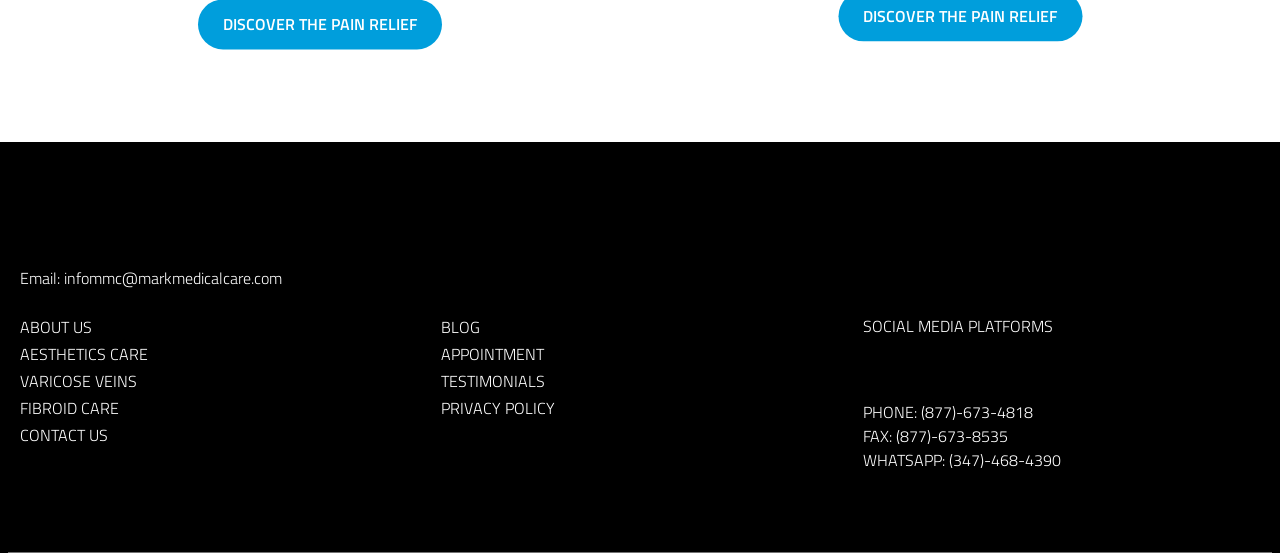Please locate the bounding box coordinates of the element's region that needs to be clicked to follow the instruction: "Make an appointment". The bounding box coordinates should be provided as four float numbers between 0 and 1, i.e., [left, top, right, bottom].

[0.345, 0.618, 0.425, 0.662]